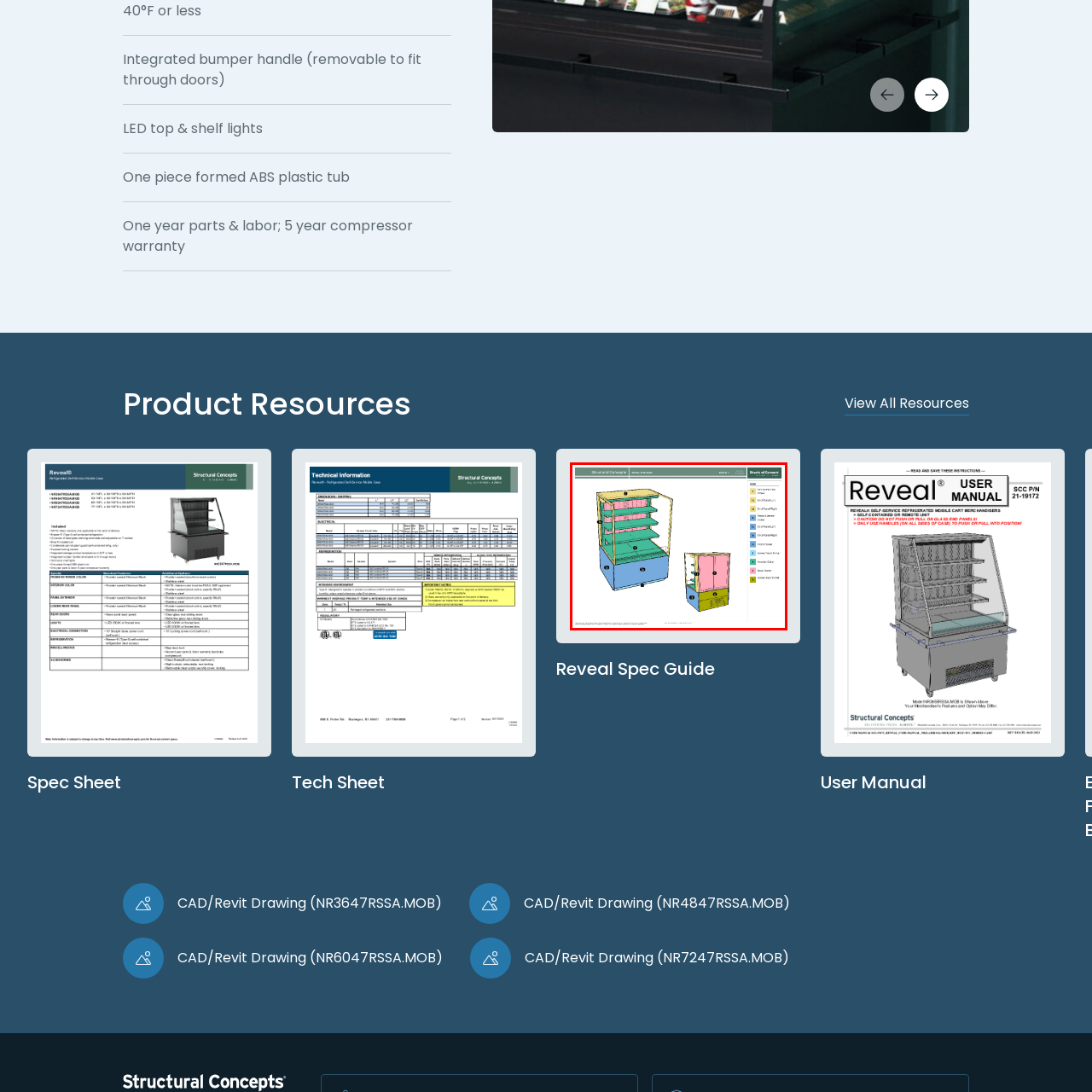Focus on the picture inside the red-framed area and provide a one-word or short phrase response to the following question:
What is the function of the legend on the right side of the image?

Provides a key to materials and components